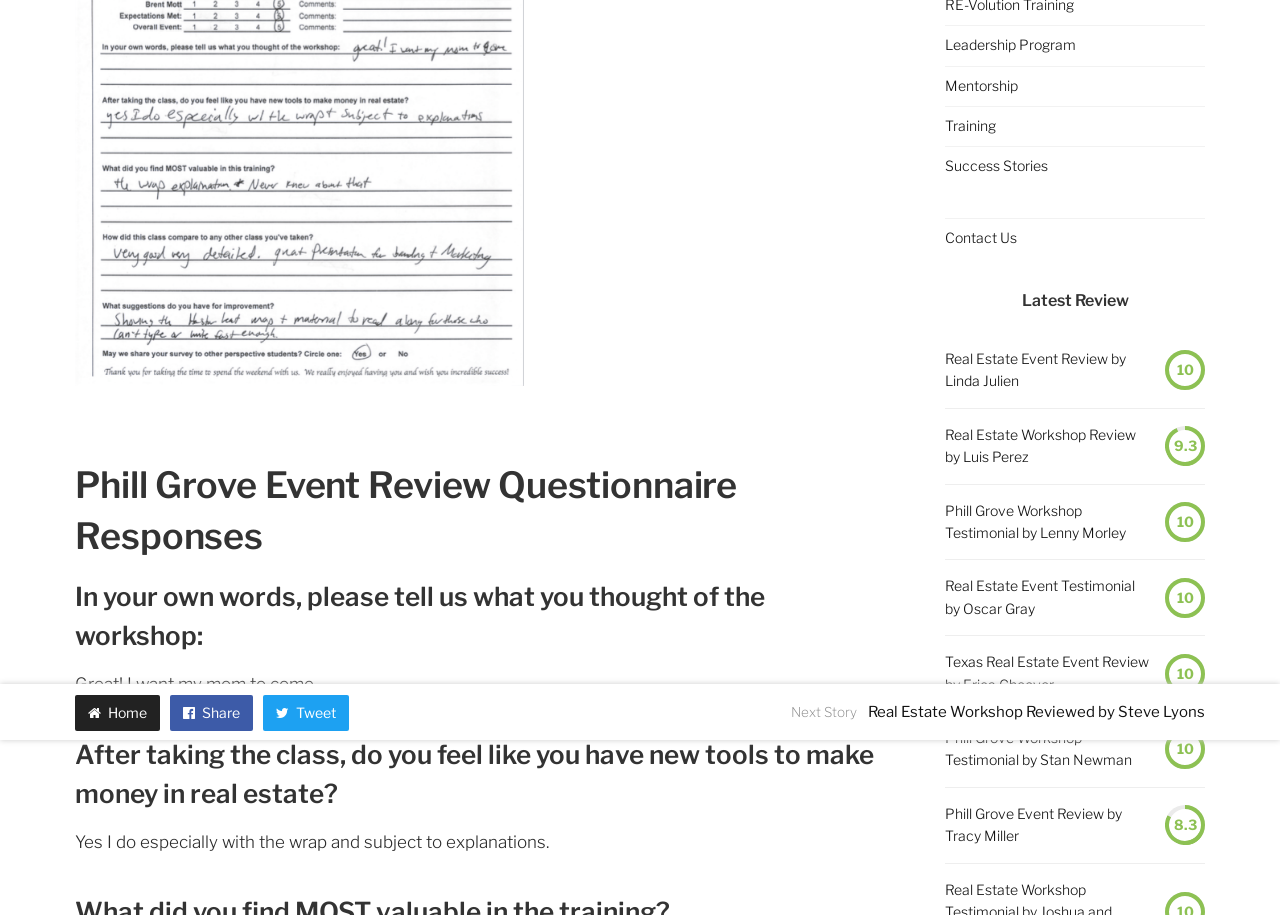Determine the bounding box for the described HTML element: "Mentorship". Ensure the coordinates are four float numbers between 0 and 1 in the format [left, top, right, bottom].

[0.738, 0.084, 0.795, 0.102]